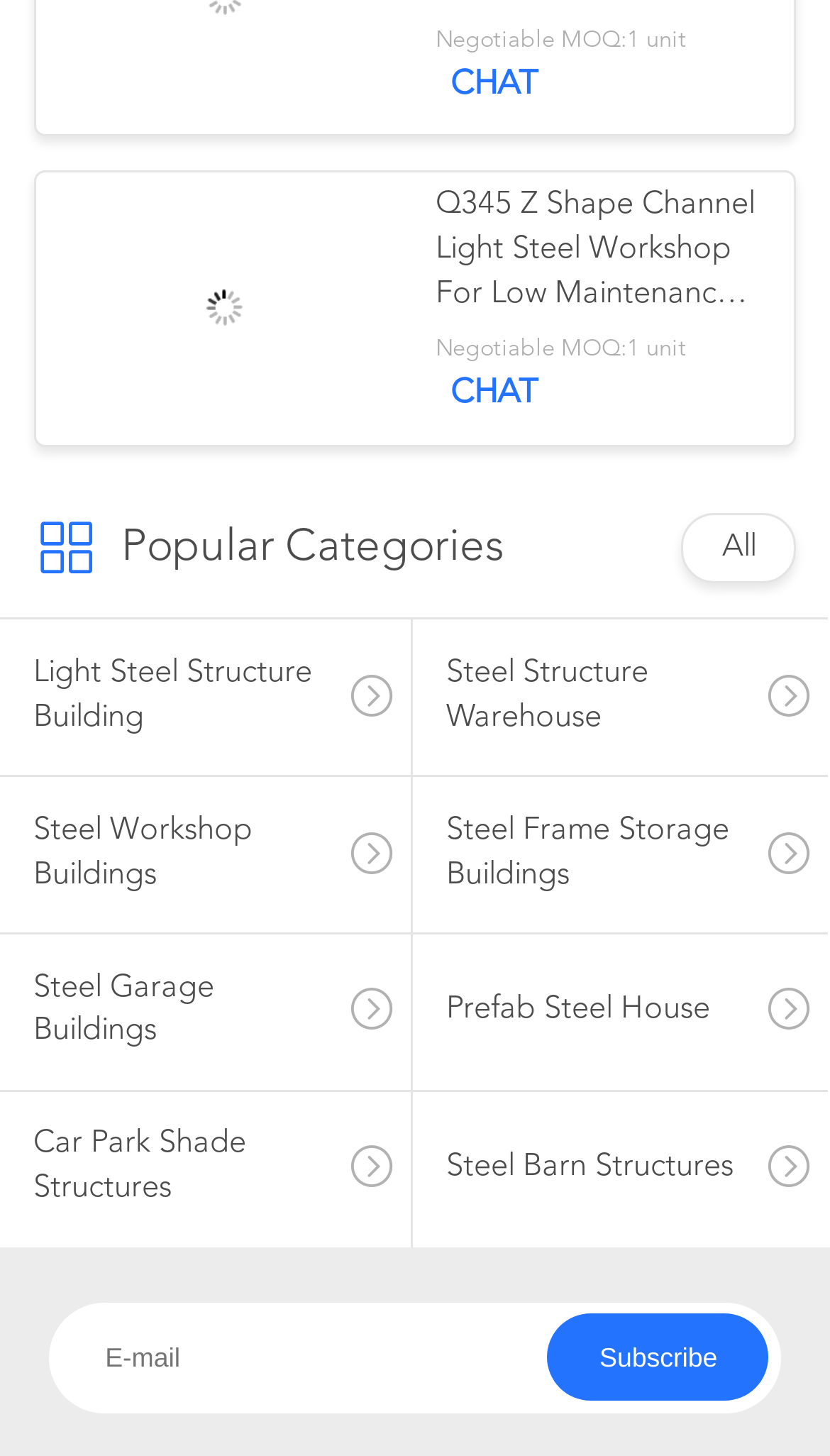Given the element description "Steel Frame Storage Buildings" in the screenshot, predict the bounding box coordinates of that UI element.

[0.497, 0.534, 0.997, 0.64]